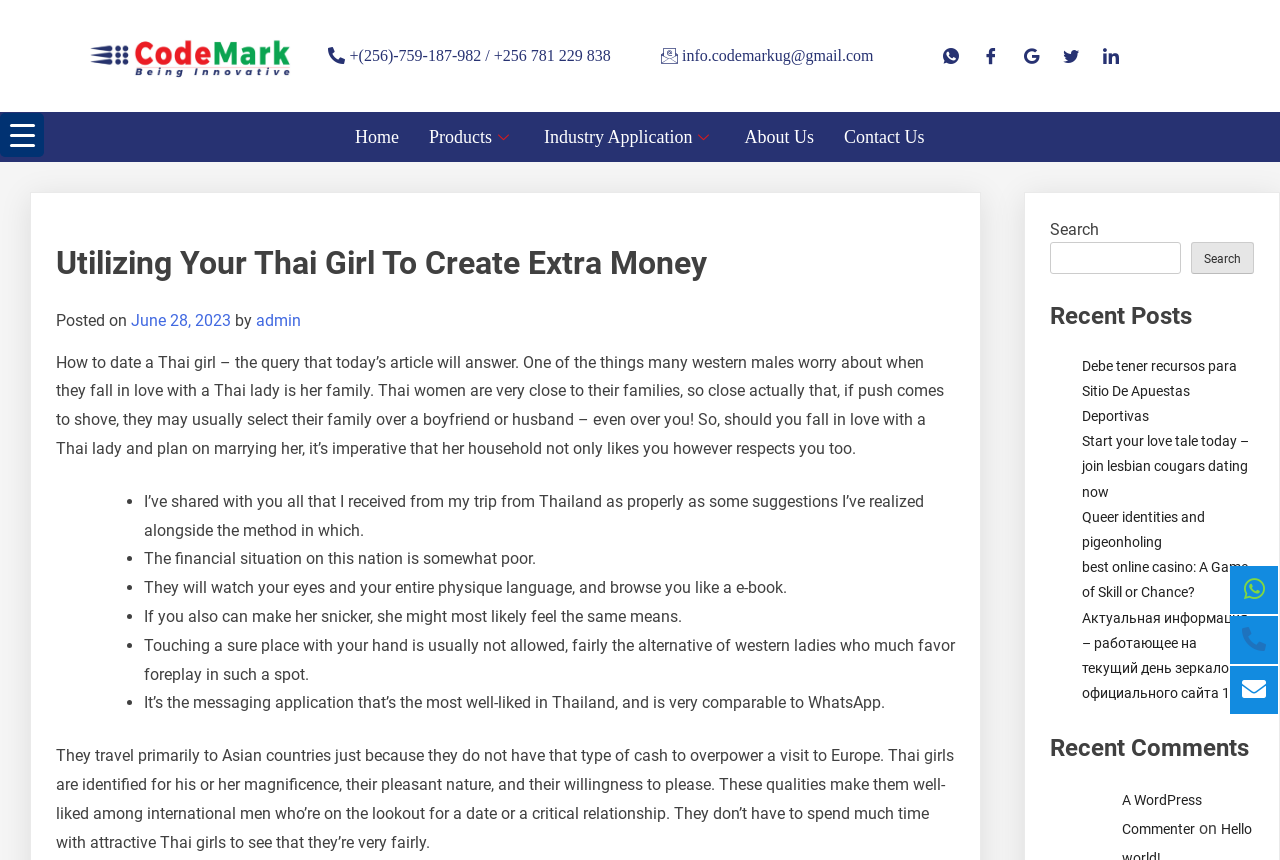Please specify the bounding box coordinates of the clickable section necessary to execute the following command: "Search for something".

[0.82, 0.281, 0.923, 0.318]